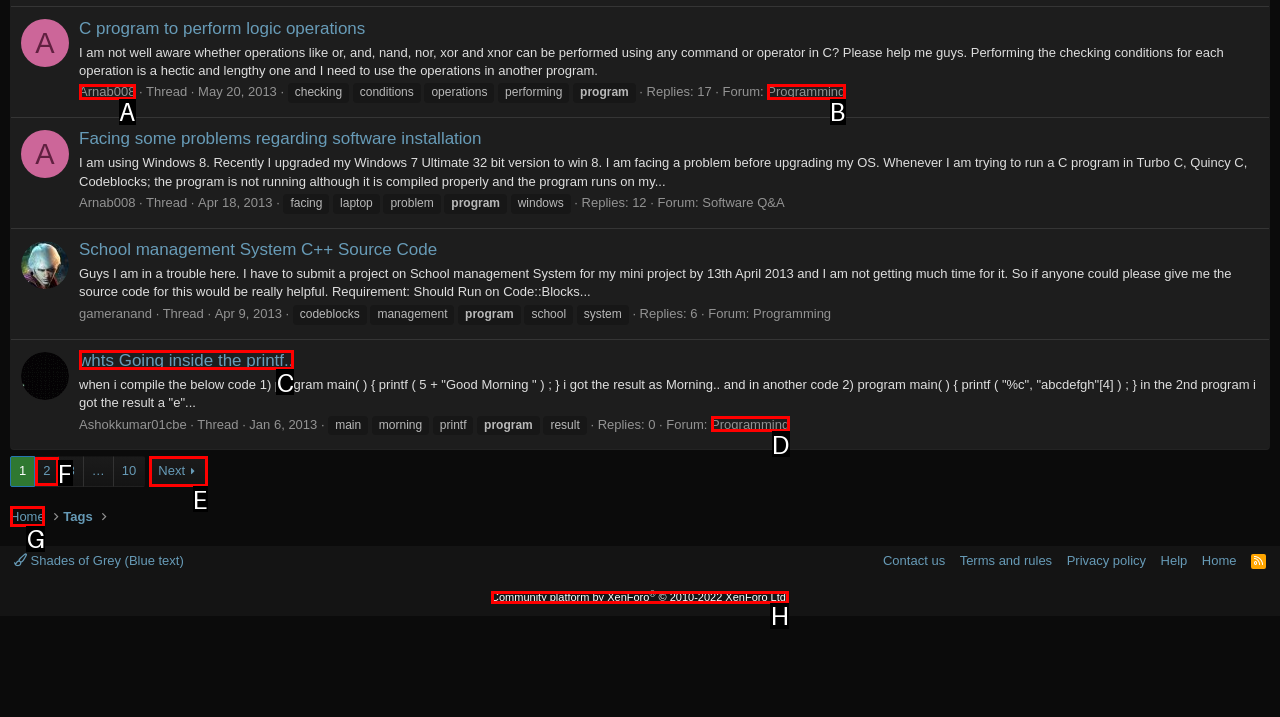Which option should be clicked to execute the following task: Click on the 'Next' button? Respond with the letter of the selected option.

E